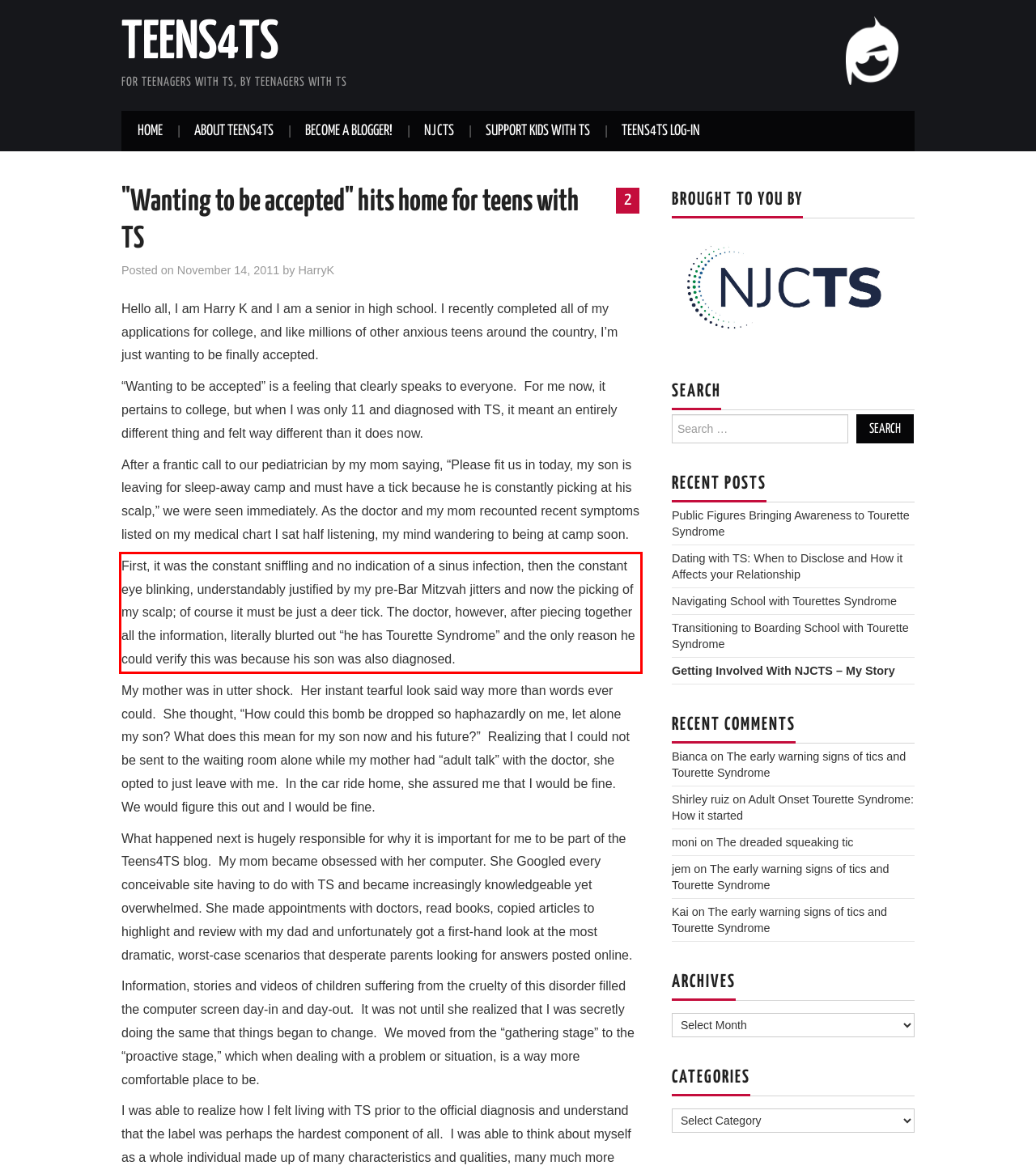Identify the text within the red bounding box on the webpage screenshot and generate the extracted text content.

First, it was the constant sniffling and no indication of a sinus infection, then the constant eye blinking, understandably justified by my pre-Bar Mitzvah jitters and now the picking of my scalp; of course it must be just a deer tick. The doctor, however, after piecing together all the information, literally blurted out “he has Tourette Syndrome” and the only reason he could verify this was because his son was also diagnosed.